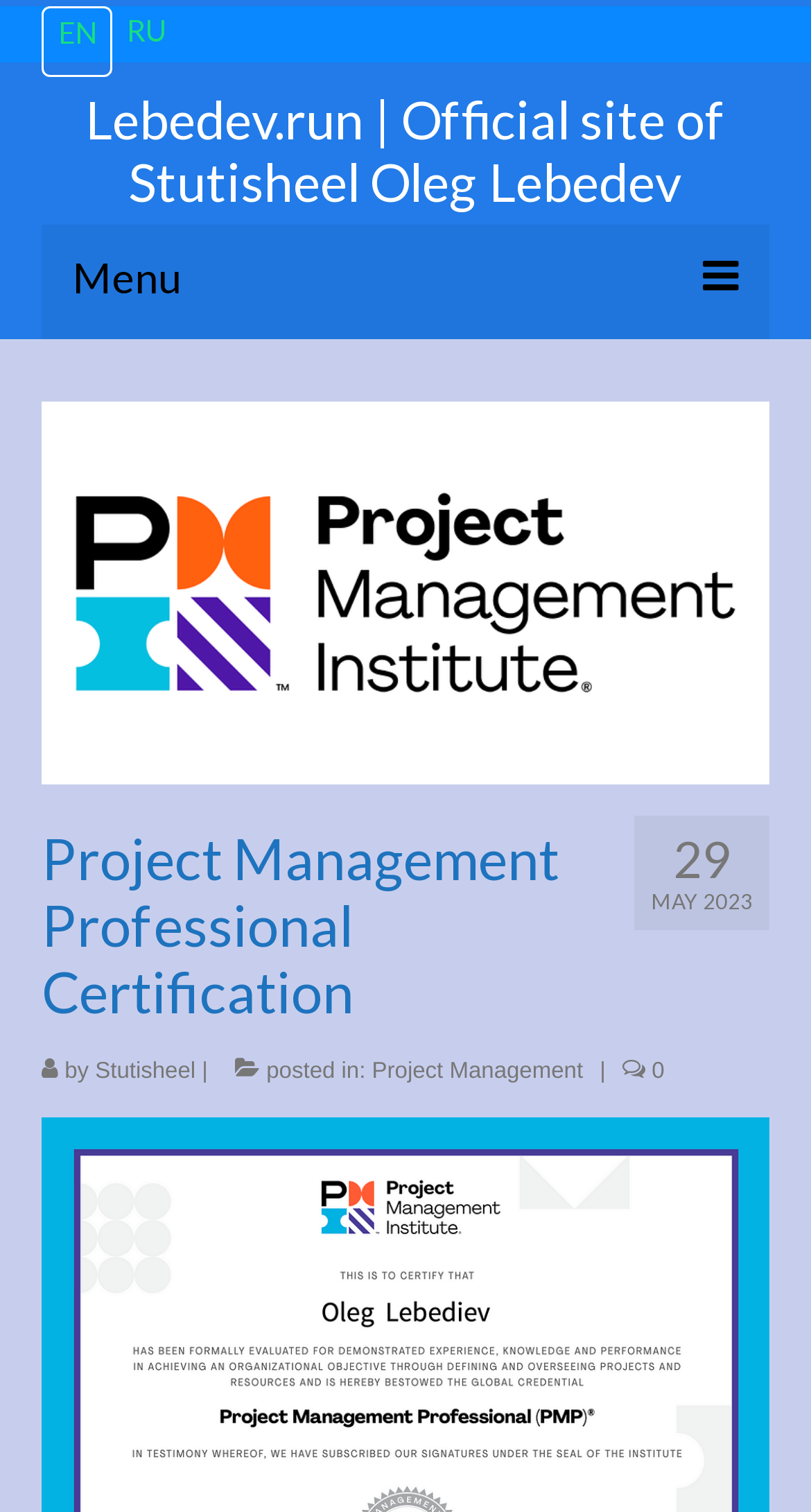Please determine and provide the text content of the webpage's heading.

Project Management Professional Certification